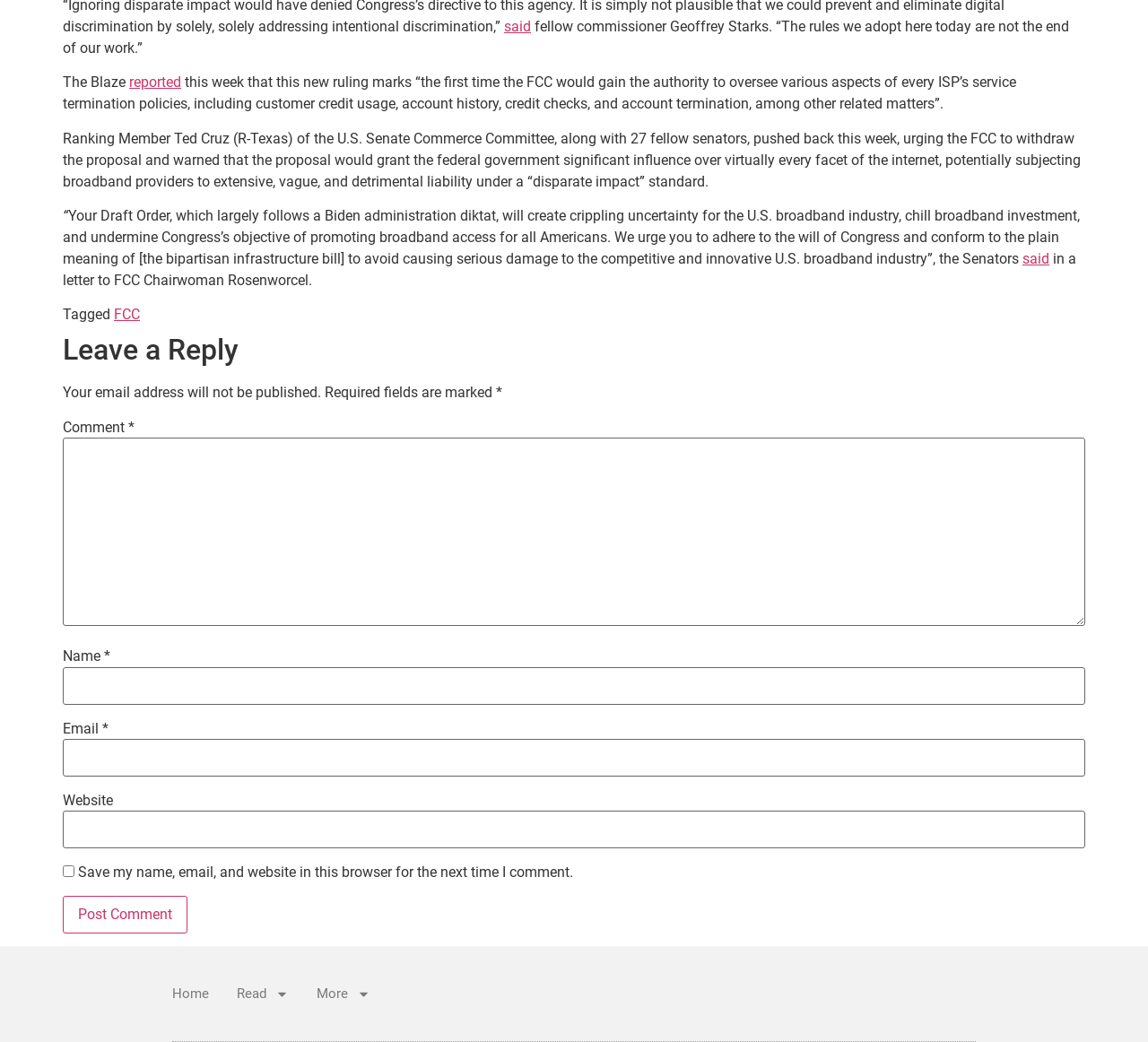What is the topic of the article?
Analyze the screenshot and provide a detailed answer to the question.

The article discusses the FCC's new ruling on ISP service termination policies, including customer credit usage, account history, credit checks, and account termination, among other related matters, indicating that the topic of the article is the FCC ruling on ISP service termination policies.